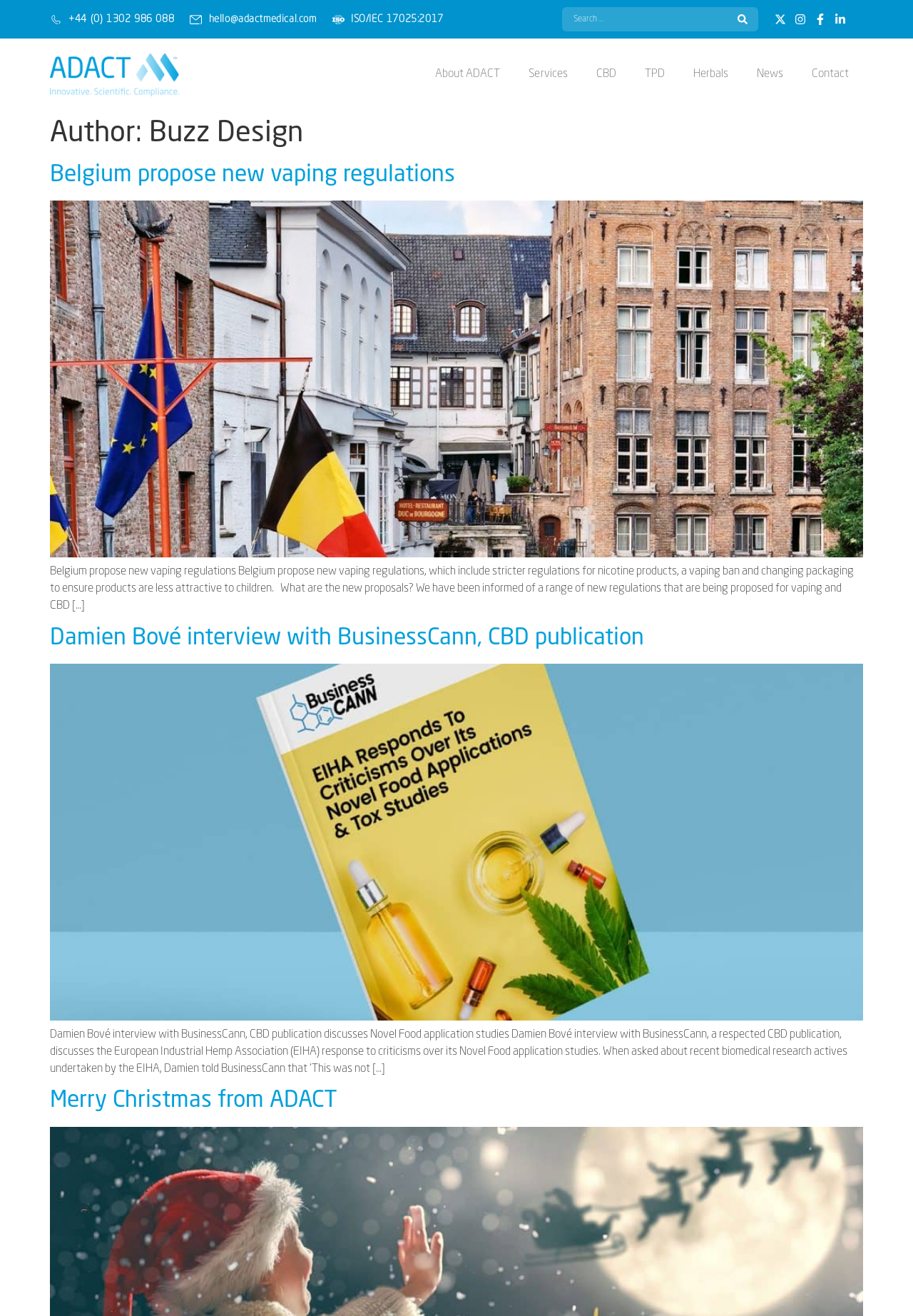Identify the bounding box coordinates of the element that should be clicked to fulfill this task: "Call the phone number". The coordinates should be provided as four float numbers between 0 and 1, i.e., [left, top, right, bottom].

[0.055, 0.01, 0.191, 0.019]